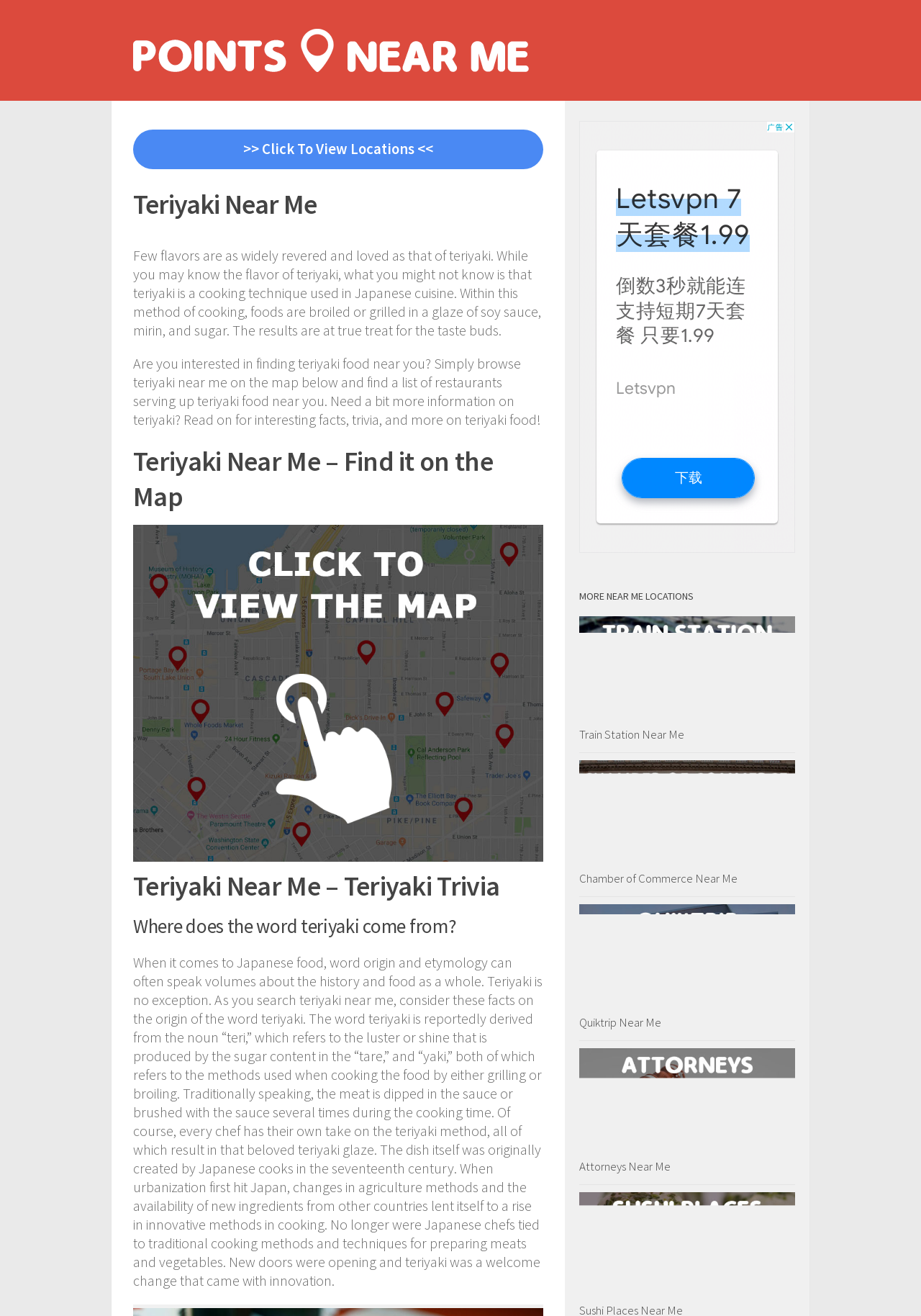Determine the bounding box of the UI element mentioned here: "Attorneys Near Me". The coordinates must be in the format [left, top, right, bottom] with values ranging from 0 to 1.

[0.629, 0.88, 0.728, 0.892]